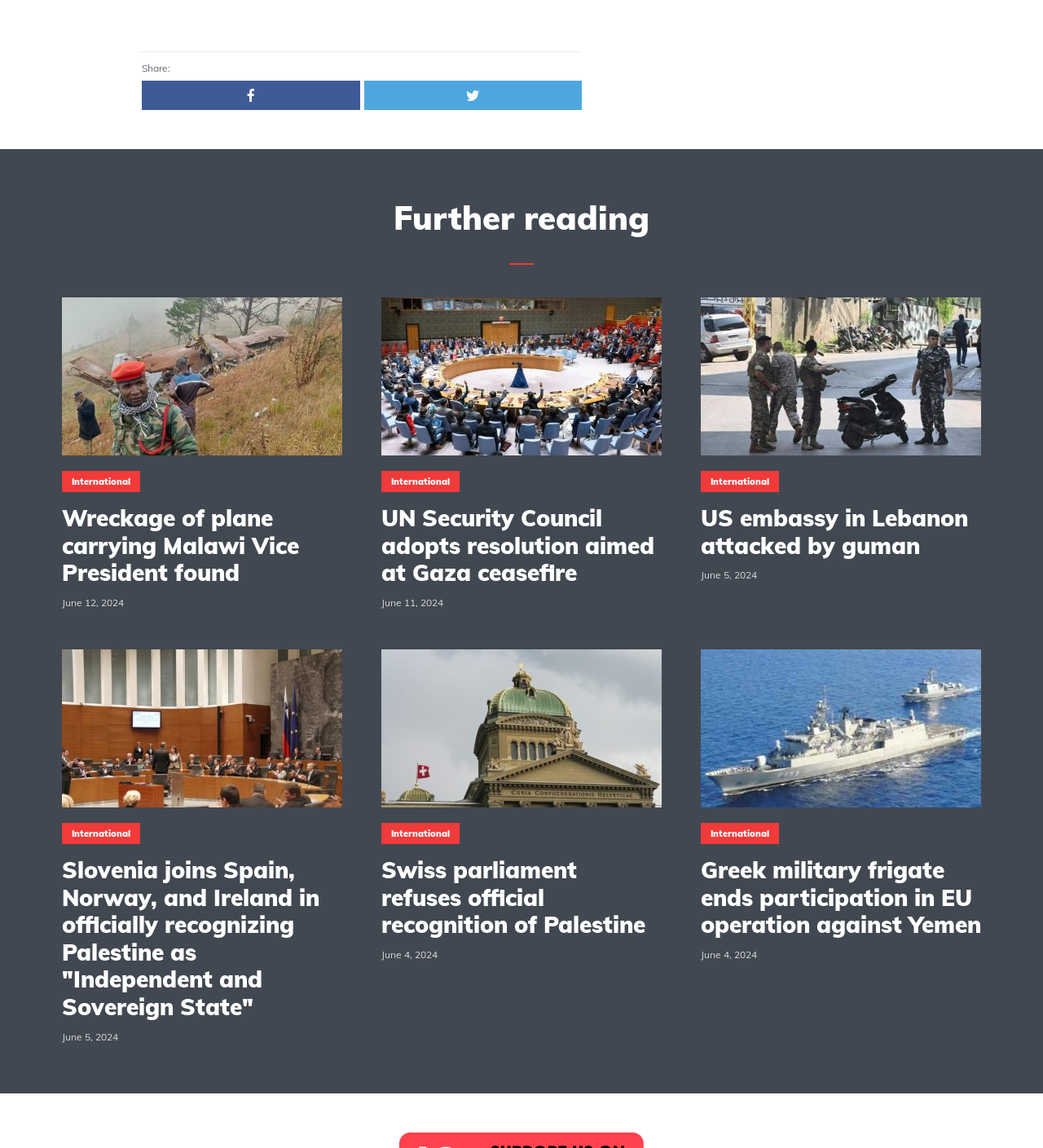How many links are in the second article?
Use the information from the screenshot to give a comprehensive response to the question.

The second article has two link elements, one with the text 'International' and another with the article title. This suggests that there are two links in the second article.